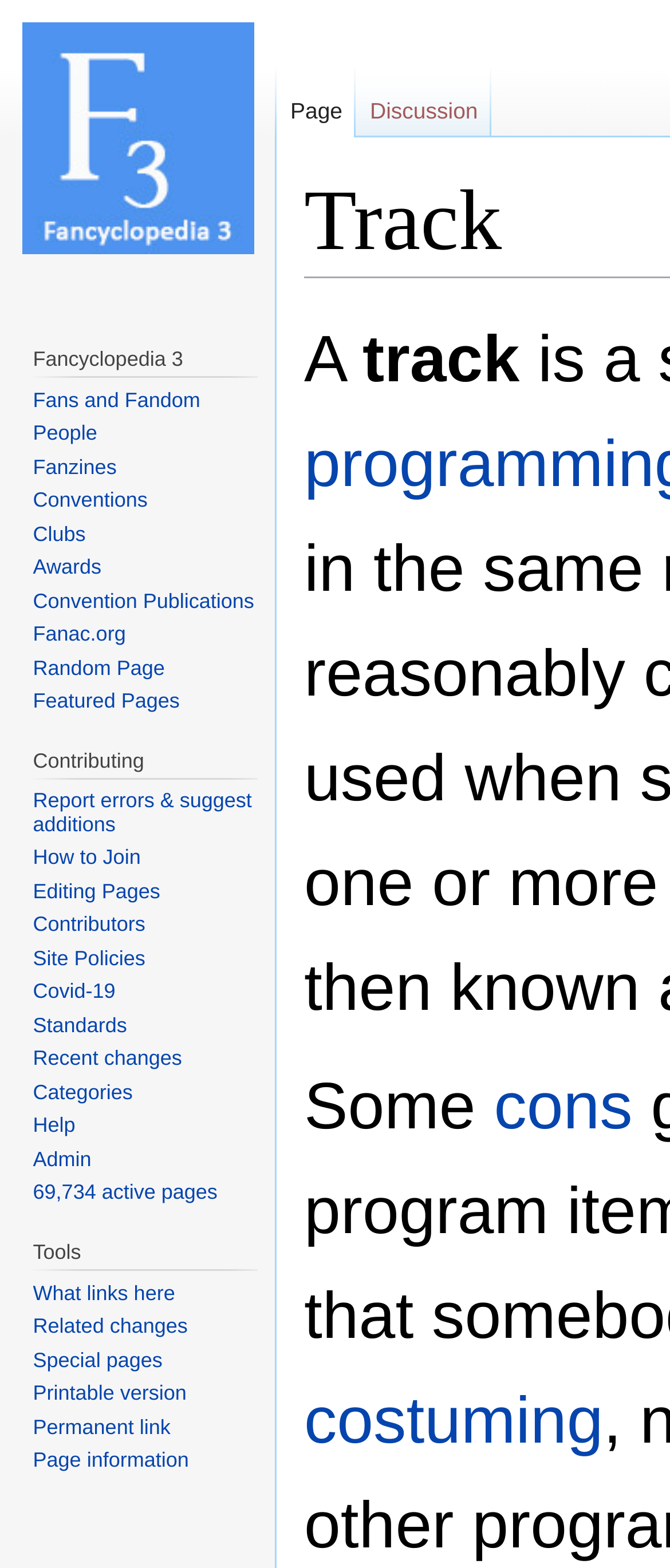Could you please study the image and provide a detailed answer to the question:
What is the first link in the navigation section?

I looked at the navigation section and found the first link, which is 'Page', located at [0.413, 0.044, 0.532, 0.089] with the key shortcut Alt+c.